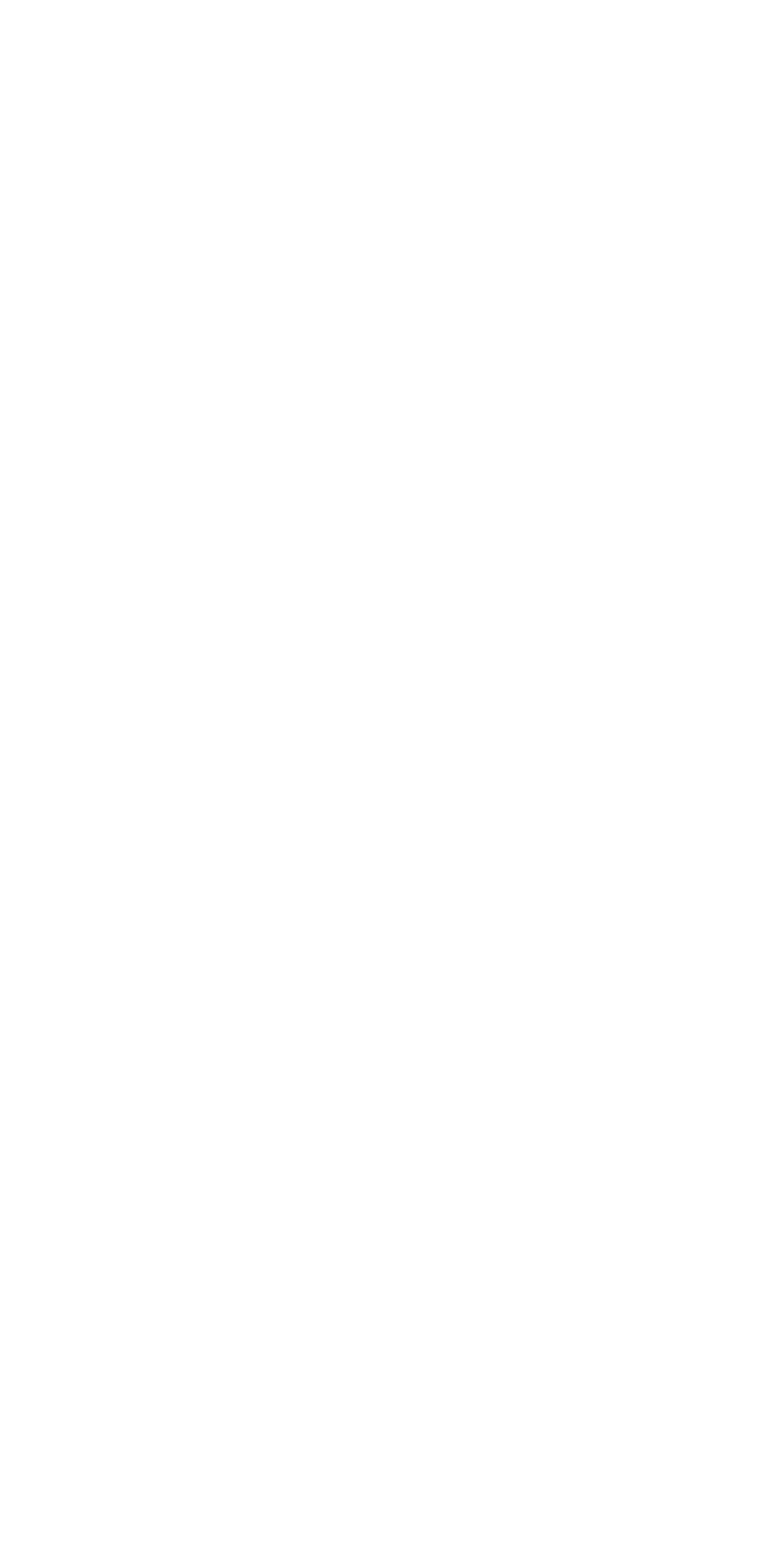What is the phone number to get in touch?
Please provide a single word or phrase as the answer based on the screenshot.

07376 222126